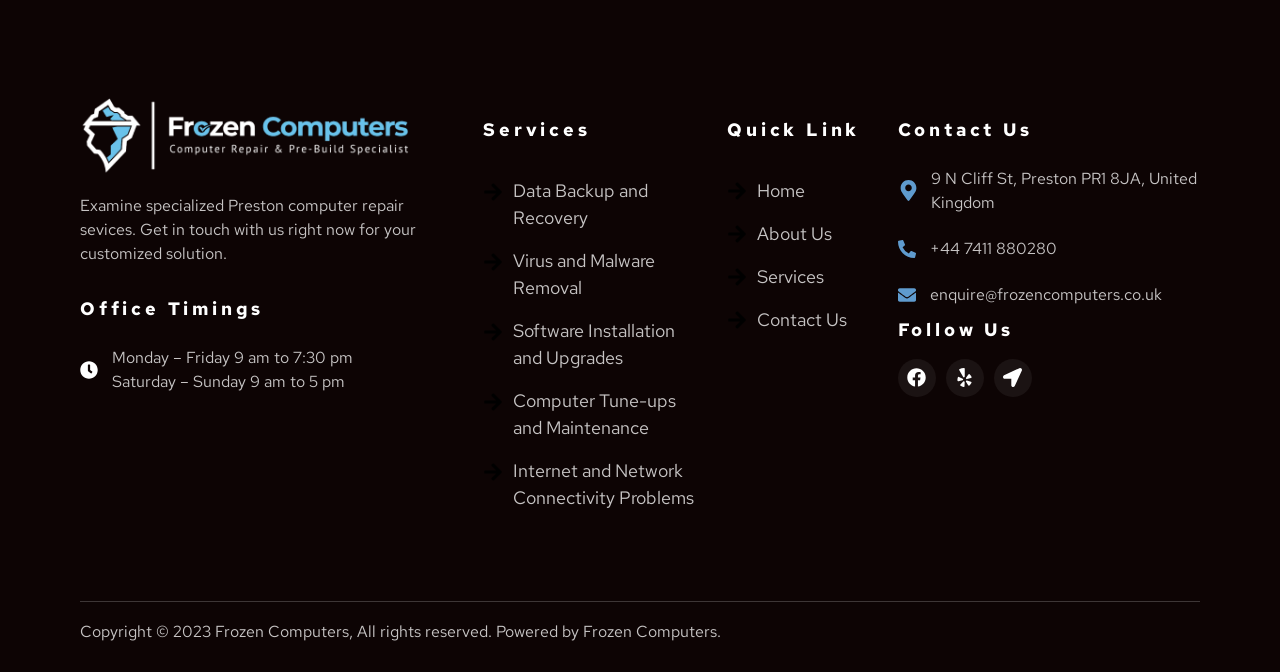Please identify the bounding box coordinates of the clickable area that will allow you to execute the instruction: "Get in touch with us through email".

[0.726, 0.421, 0.937, 0.457]